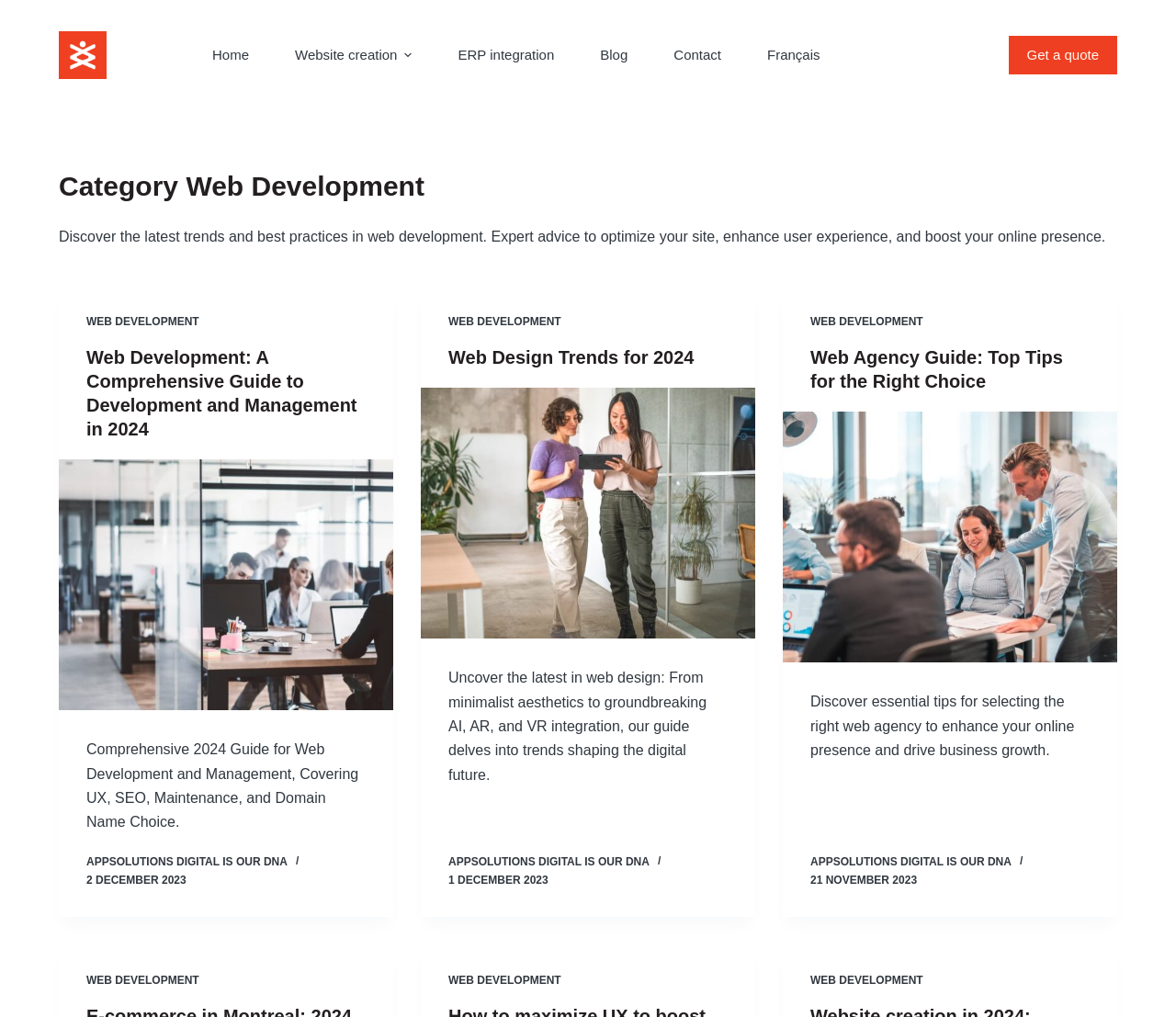Pinpoint the bounding box coordinates for the area that should be clicked to perform the following instruction: "Navigate to the 'Home' menu item".

[0.161, 0.035, 0.231, 0.073]